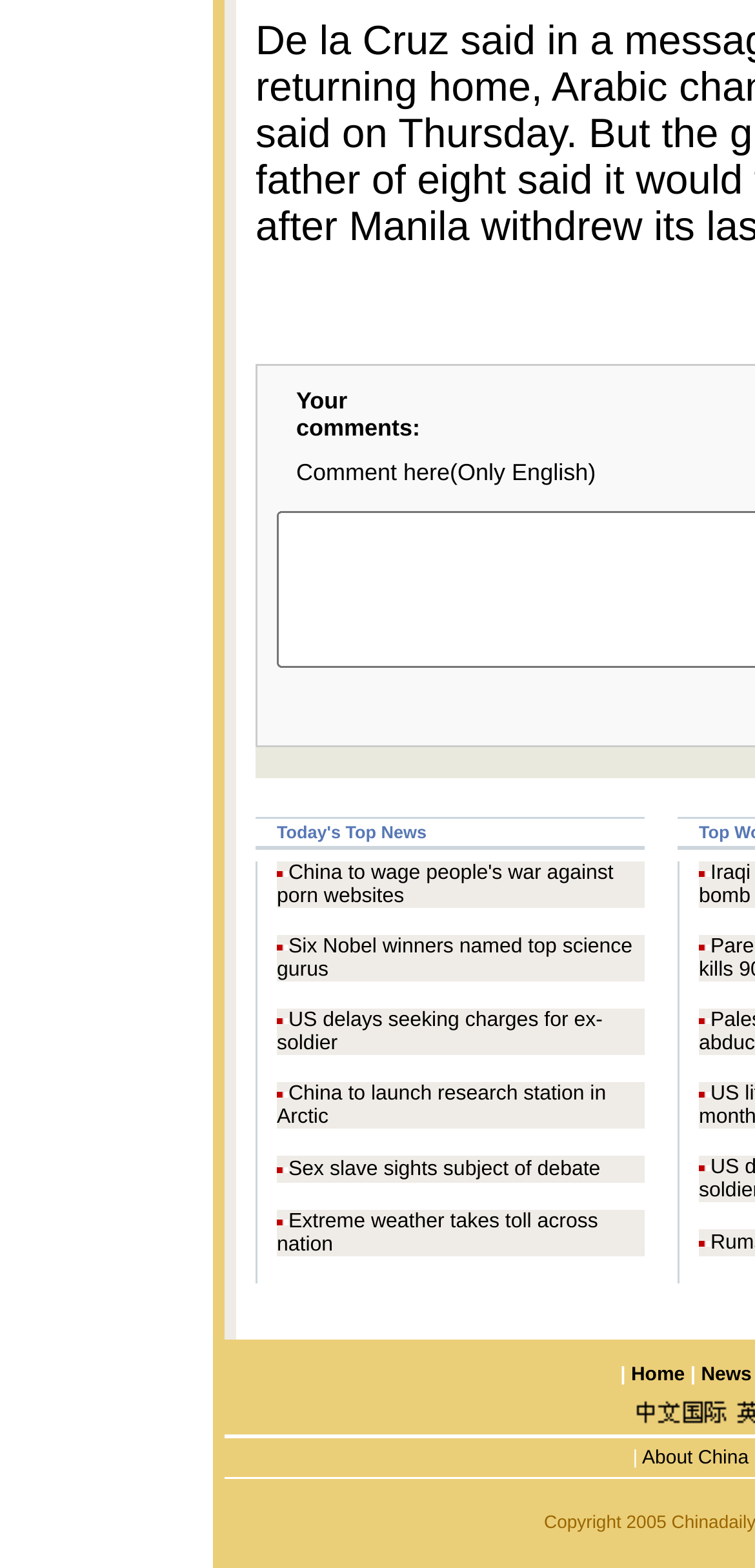Can you determine the bounding box coordinates of the area that needs to be clicked to fulfill the following instruction: "Click on 'US delays seeking charges for ex-soldier'"?

[0.367, 0.643, 0.798, 0.673]